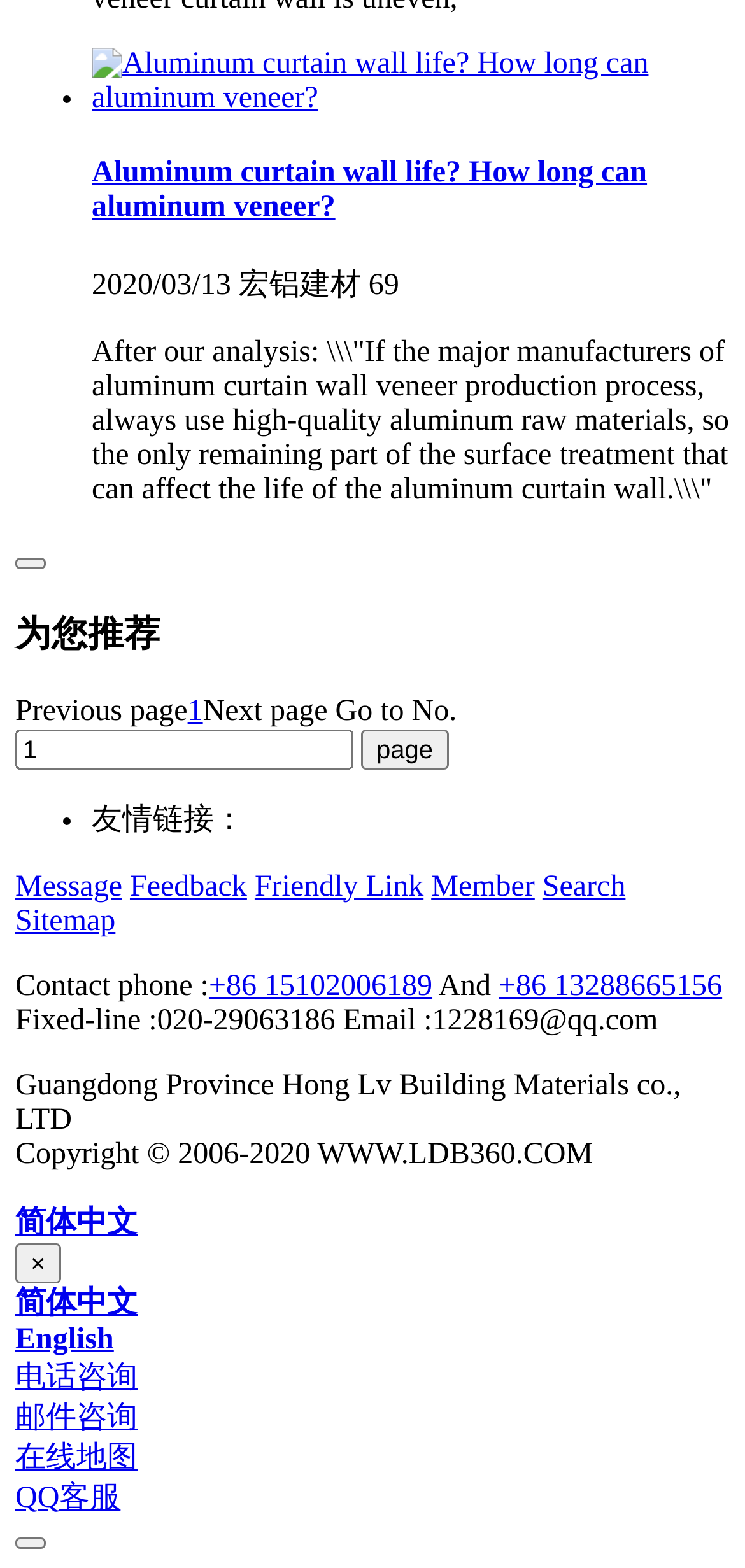Please identify the bounding box coordinates of the clickable area that will allow you to execute the instruction: "Go to the next page".

[0.272, 0.443, 0.44, 0.463]